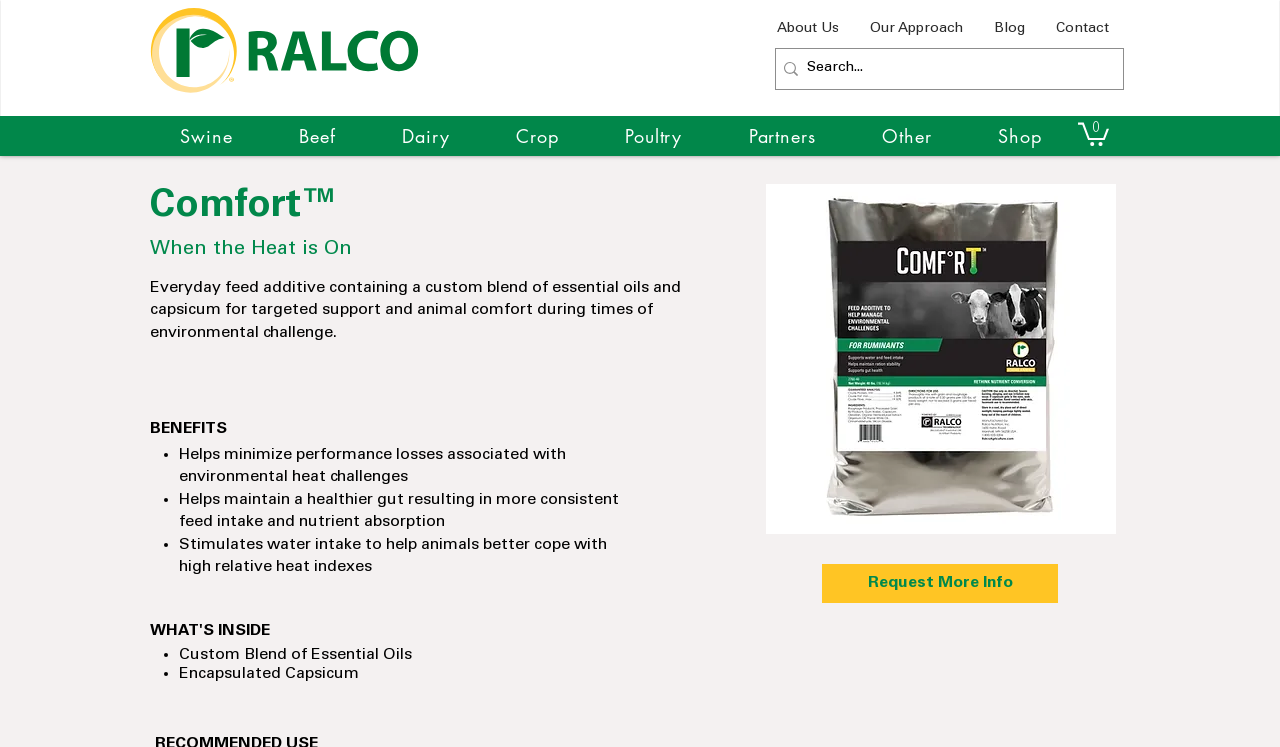Pinpoint the bounding box coordinates of the element to be clicked to execute the instruction: "Request more information".

[0.642, 0.755, 0.827, 0.807]